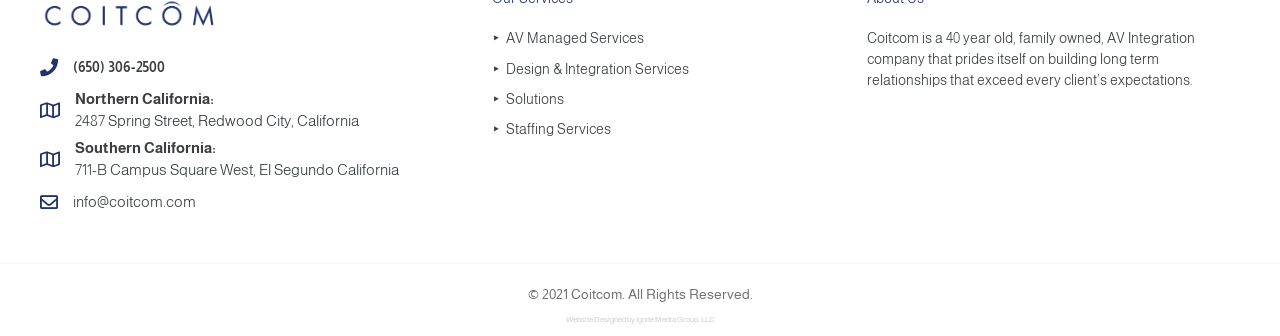What is the address of Coitcom in Northern California?
Please provide a single word or phrase based on the screenshot.

2487 Spring Street, Redwood City, California